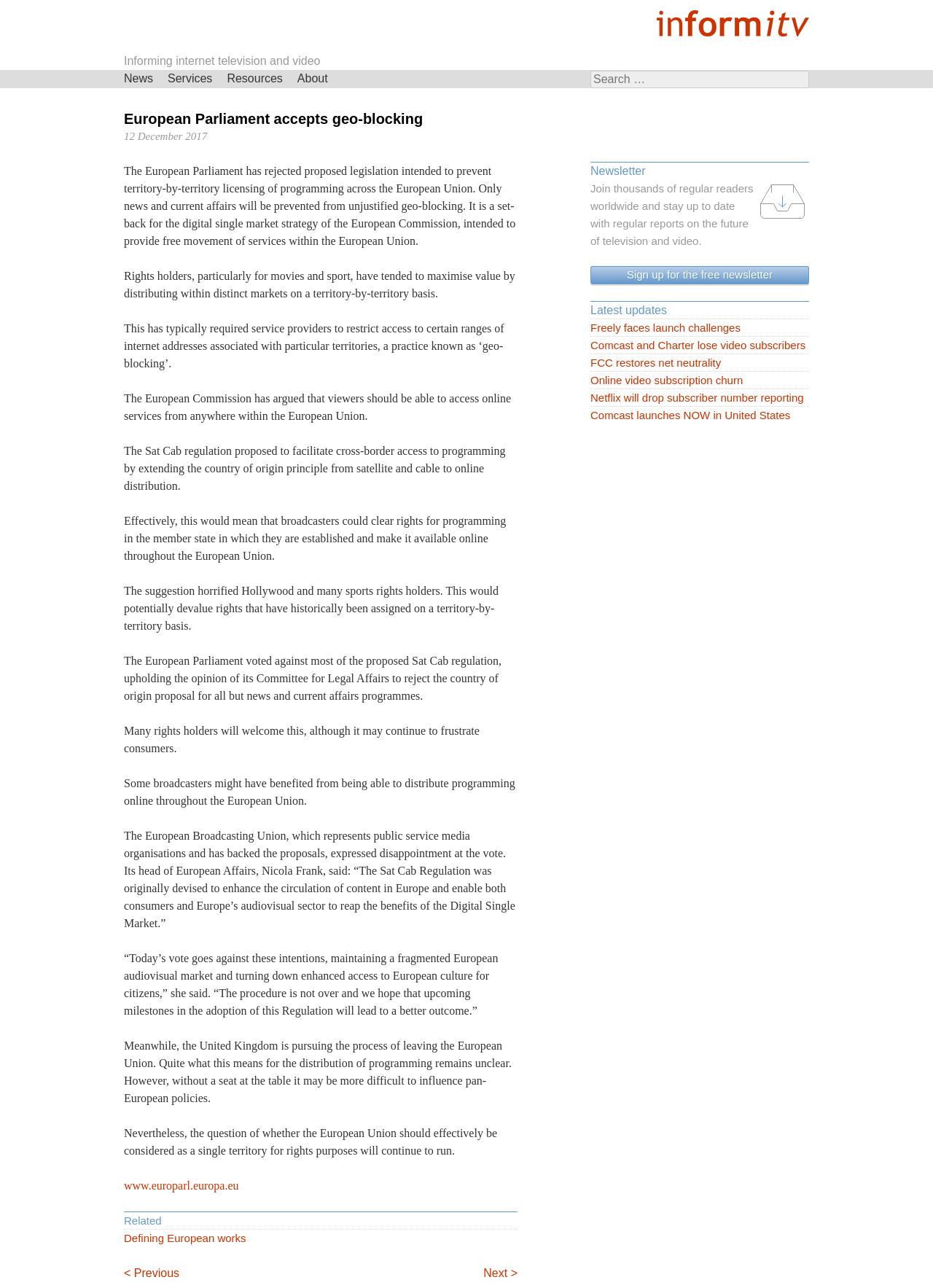Use the information in the screenshot to answer the question comprehensively: What is the topic of the article?

The topic of the article can be determined by reading the heading 'European Parliament accepts geo-blocking' which is located at the top of the article section.